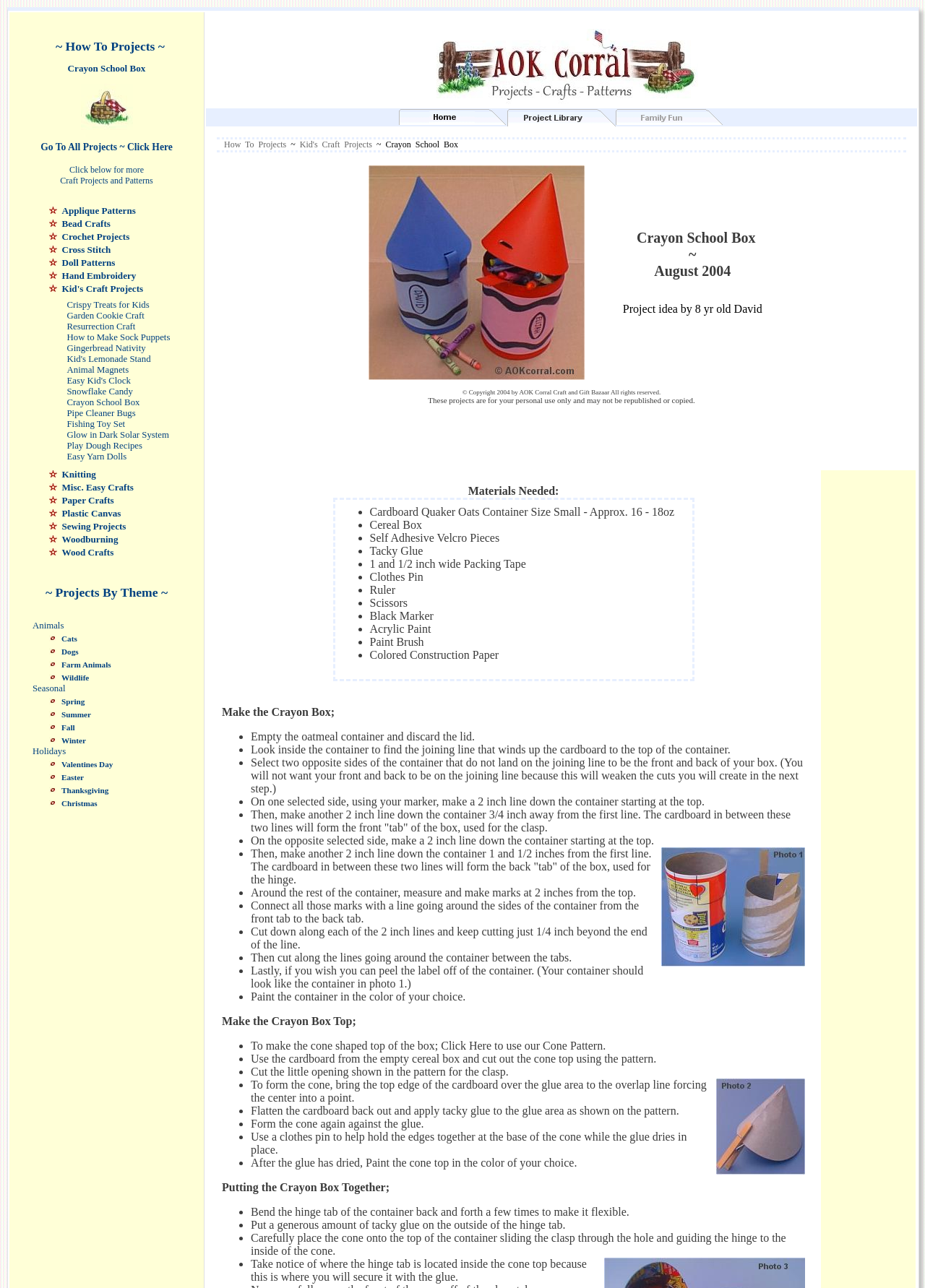Identify the bounding box coordinates of the clickable region required to complete the instruction: "Explore 'Kid's Craft Projects'". The coordinates should be given as four float numbers within the range of 0 and 1, i.e., [left, top, right, bottom].

[0.067, 0.22, 0.155, 0.229]